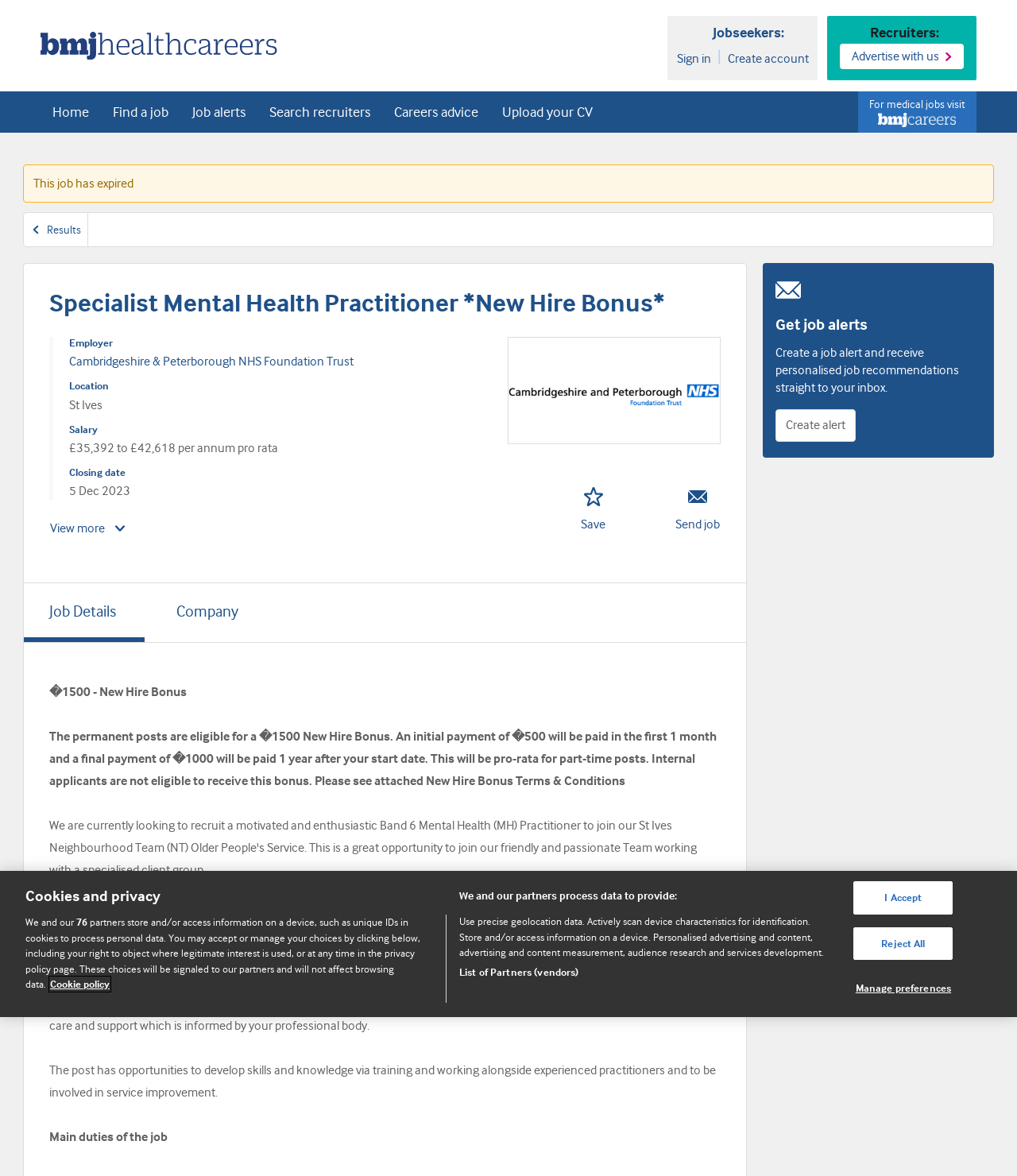Find the bounding box coordinates of the element to click in order to complete the given instruction: "Click on 'February 2024'."

None